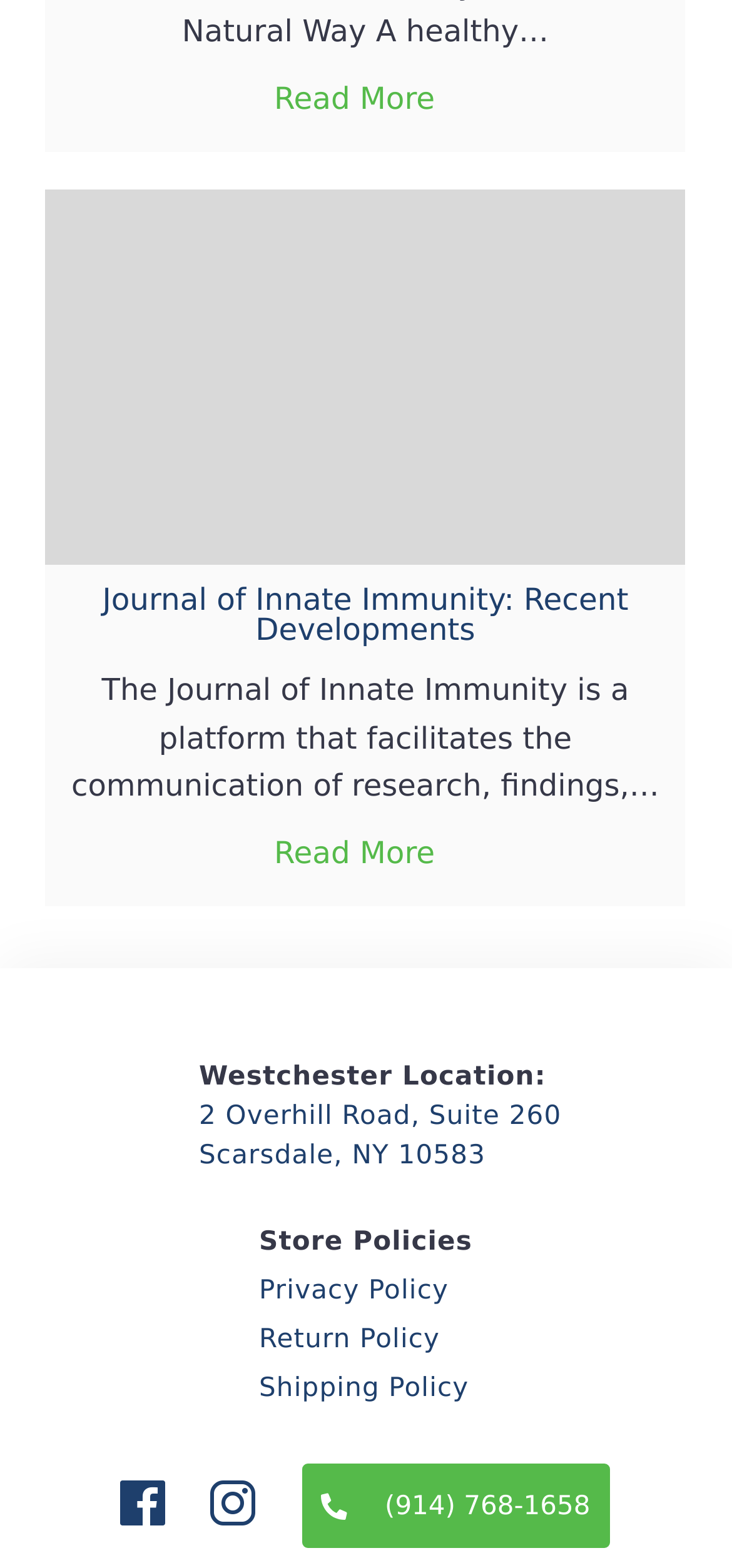Could you provide the bounding box coordinates for the portion of the screen to click to complete this instruction: "Visit the Westchester location"?

[0.273, 0.704, 0.769, 0.748]